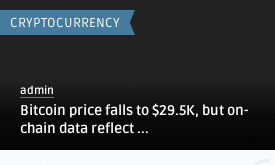Craft a thorough explanation of what is depicted in the image.

The image features a headline related to cryptocurrency, specifically highlighting a significant event in the Bitcoin market. The title reads "Bitcoin price falls to $29.5K, but on-chain data reflect ...," suggesting that while the price of Bitcoin has decreased, there may be underlying metrics or data that indicate different trends or insights regarding its market behavior. The section is categorized under "CRYPTOCURRENCY" and is likely part of a news update or article aimed at informing readers about the latest developments in the digital currency space. The mention of "admin" indicates it may be sourced or curated by an administrative figure or platform responsible for the content.